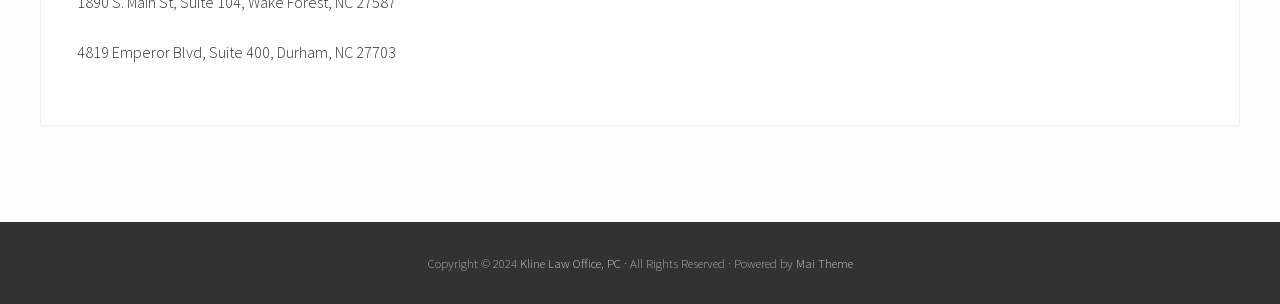Extract the bounding box coordinates of the UI element described by: "Kline Law Office, PC". The coordinates should include four float numbers ranging from 0 to 1, e.g., [left, top, right, bottom].

[0.406, 0.84, 0.485, 0.892]